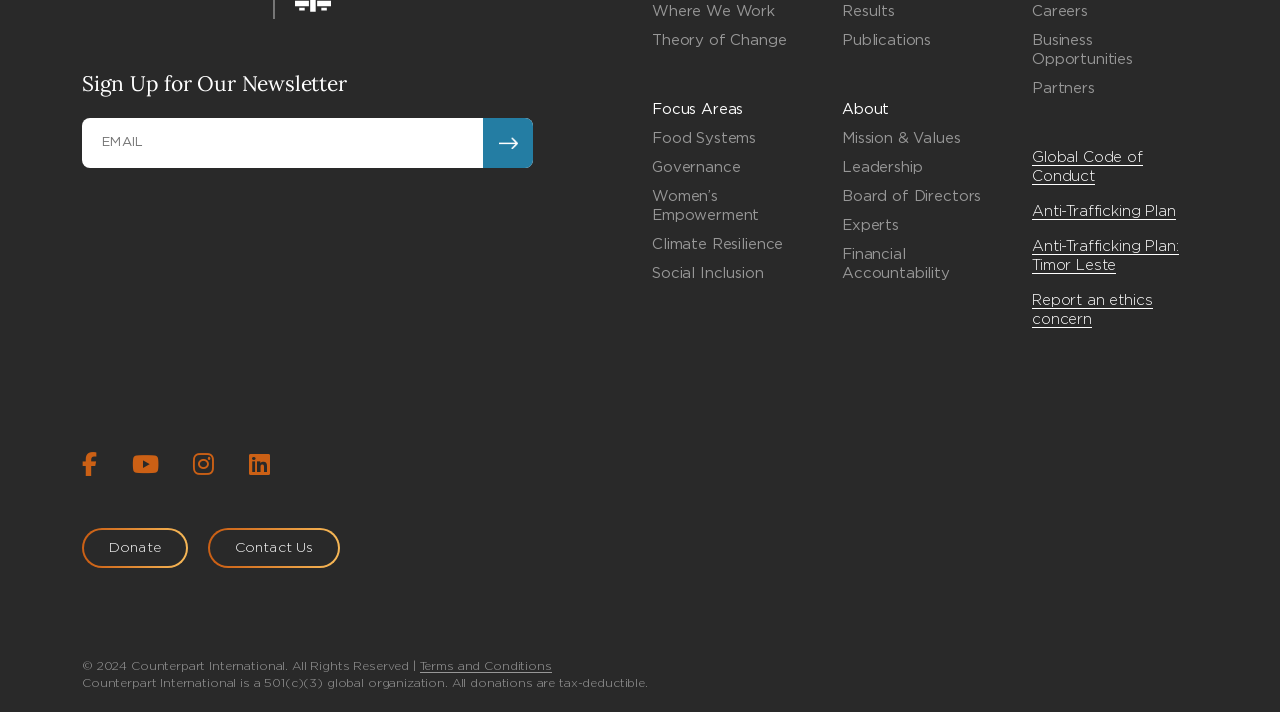Identify the bounding box coordinates for the region of the element that should be clicked to carry out the instruction: "View Careers page". The bounding box coordinates should be four float numbers between 0 and 1, i.e., [left, top, right, bottom].

[0.806, 0.006, 0.85, 0.027]